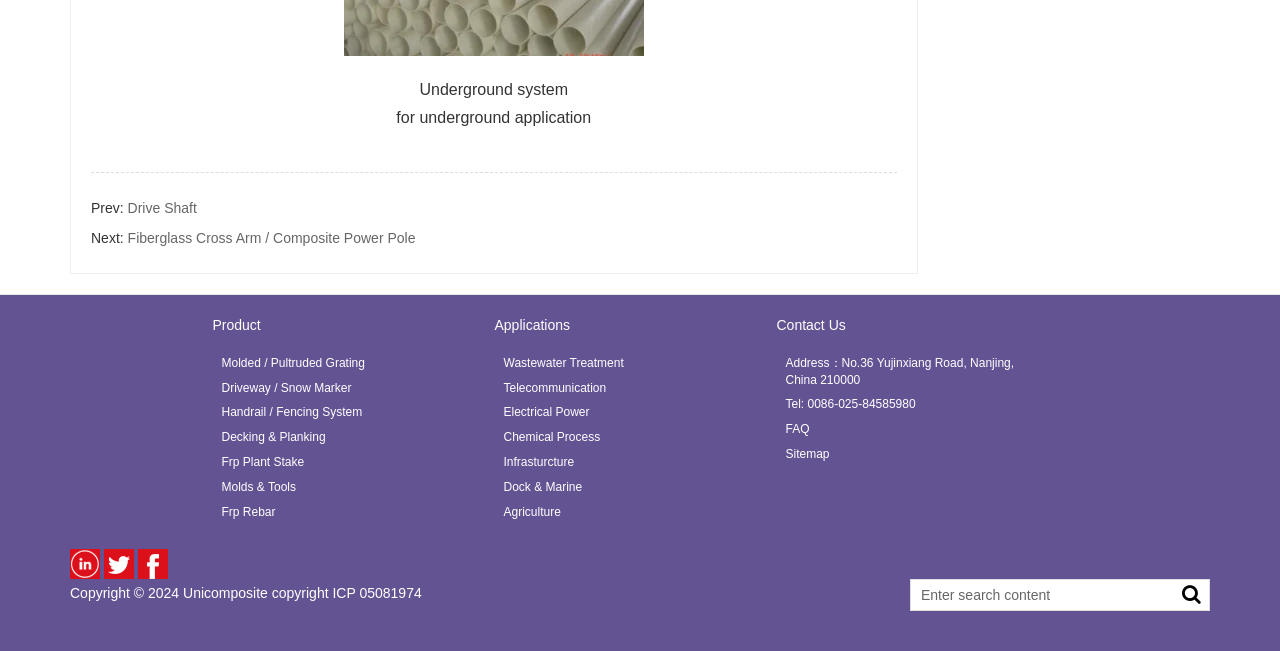Please mark the clickable region by giving the bounding box coordinates needed to complete this instruction: "Click on the 'Product' link".

[0.166, 0.487, 0.204, 0.511]